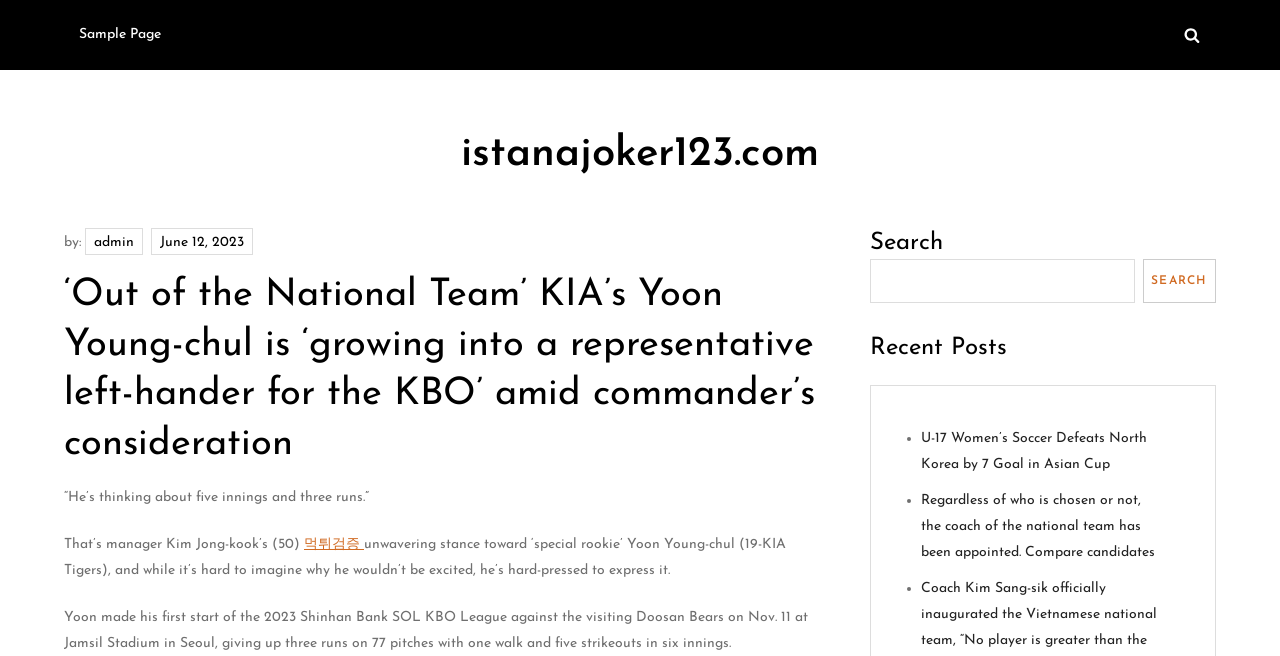Please identify the bounding box coordinates of the element I should click to complete this instruction: 'Check the recent post about 'Regardless of who is chosen or not, the coach of the national team has been appointed. Compare candidates''. The coordinates should be given as four float numbers between 0 and 1, like this: [left, top, right, bottom].

[0.72, 0.751, 0.903, 0.853]